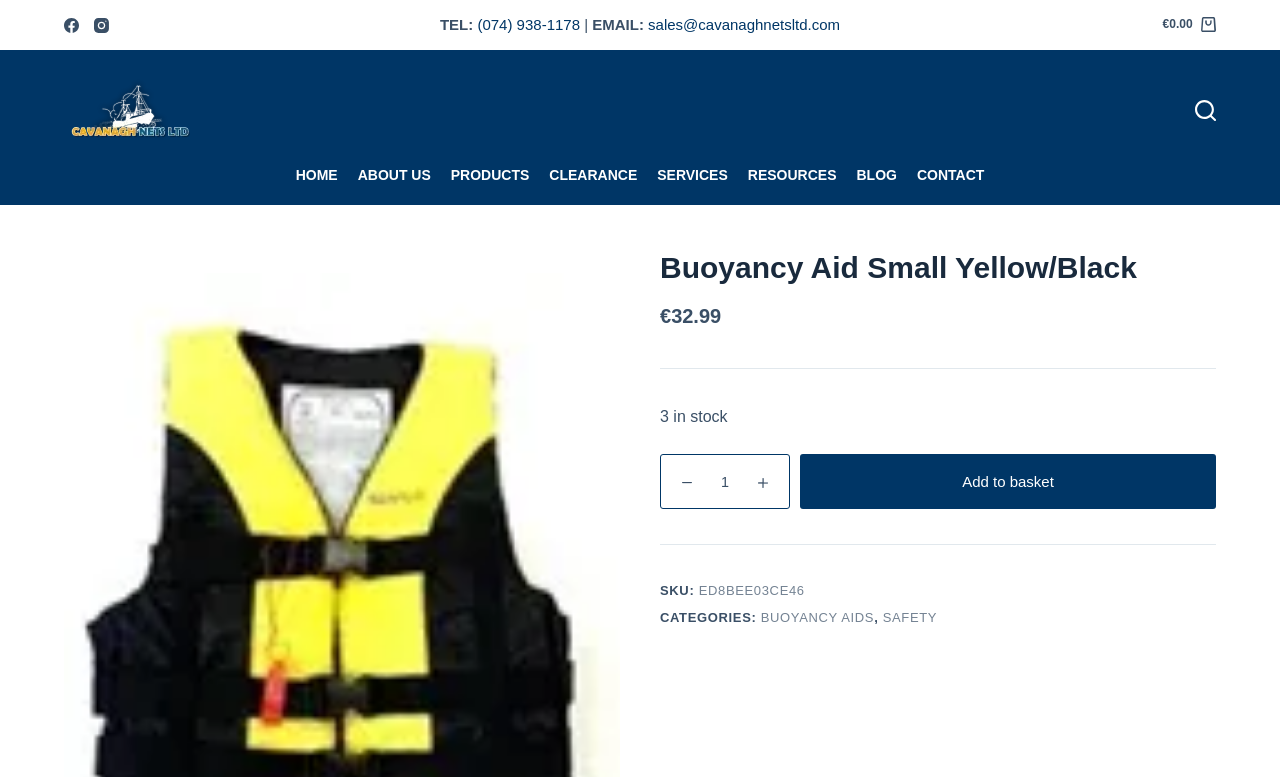Find the bounding box coordinates of the area that needs to be clicked in order to achieve the following instruction: "Contact us". The coordinates should be specified as four float numbers between 0 and 1, i.e., [left, top, right, bottom].

[0.709, 0.199, 0.777, 0.264]